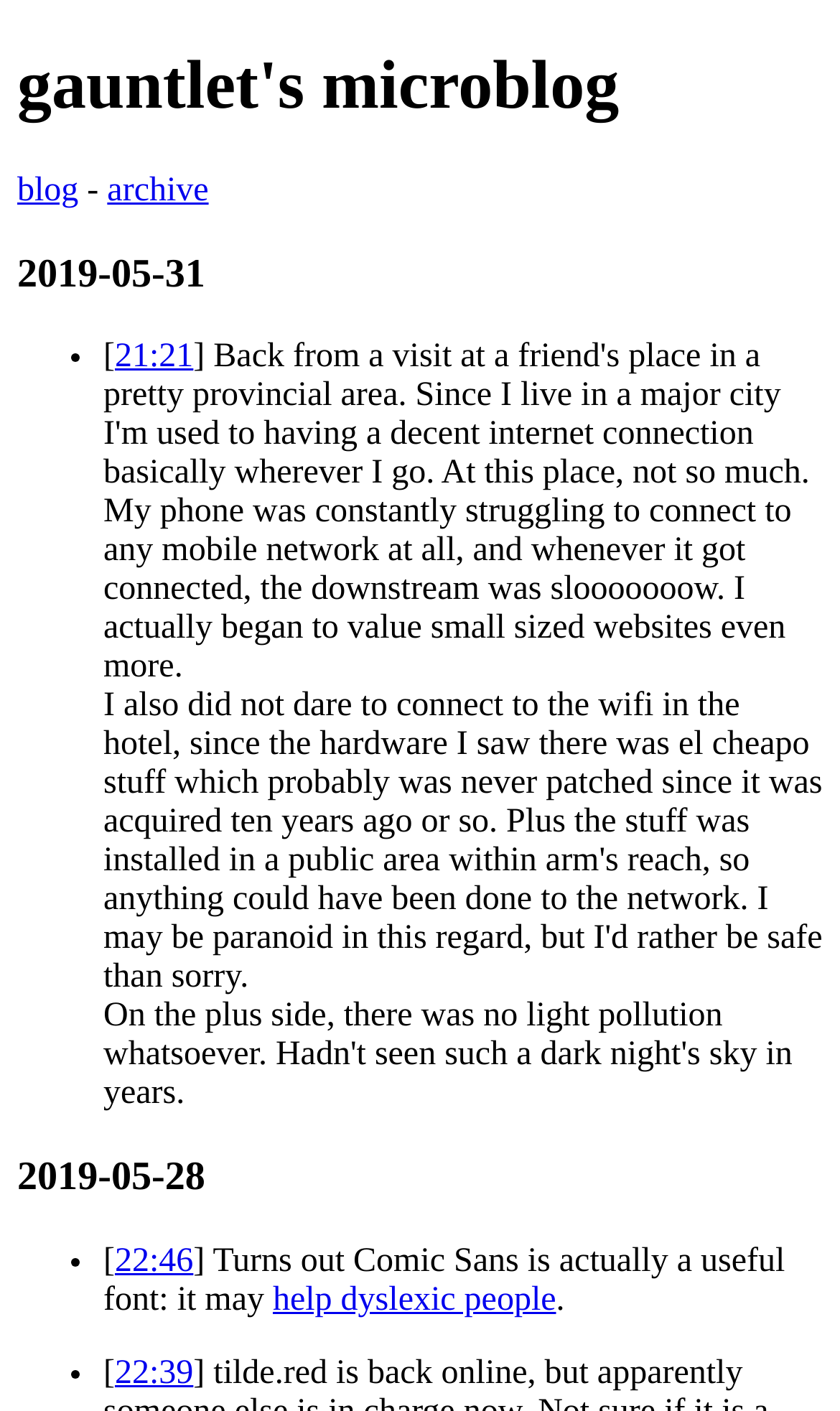Locate the bounding box of the UI element described by: "21:21" in the given webpage screenshot.

[0.137, 0.24, 0.23, 0.266]